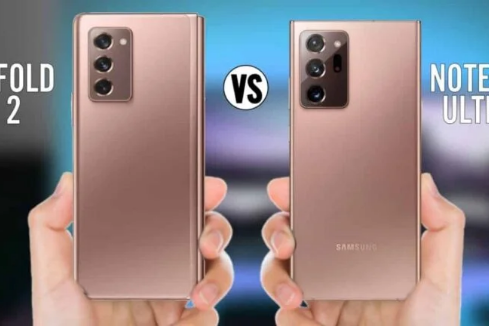Refer to the image and provide a thorough answer to this question:
What is the purpose of the 'VS' graphic?

The 'VS' graphic is prominently placed between the two phones, indicating that the image is intended to facilitate a comparison between the Galaxy Z Fold 2 and the Galaxy Note 20 Ultra, highlighting their differences and similarities.